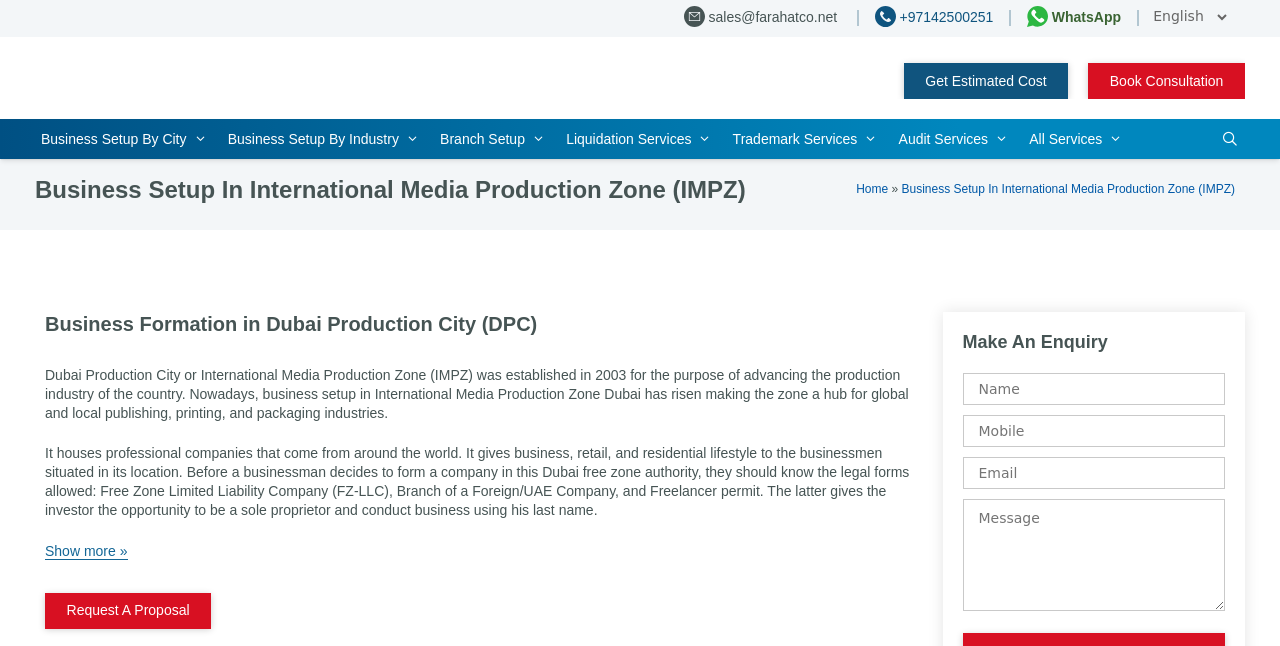What are the legal forms allowed in IMPZ?
Refer to the image and answer the question using a single word or phrase.

FZ-LLC, Branch, Freelancer